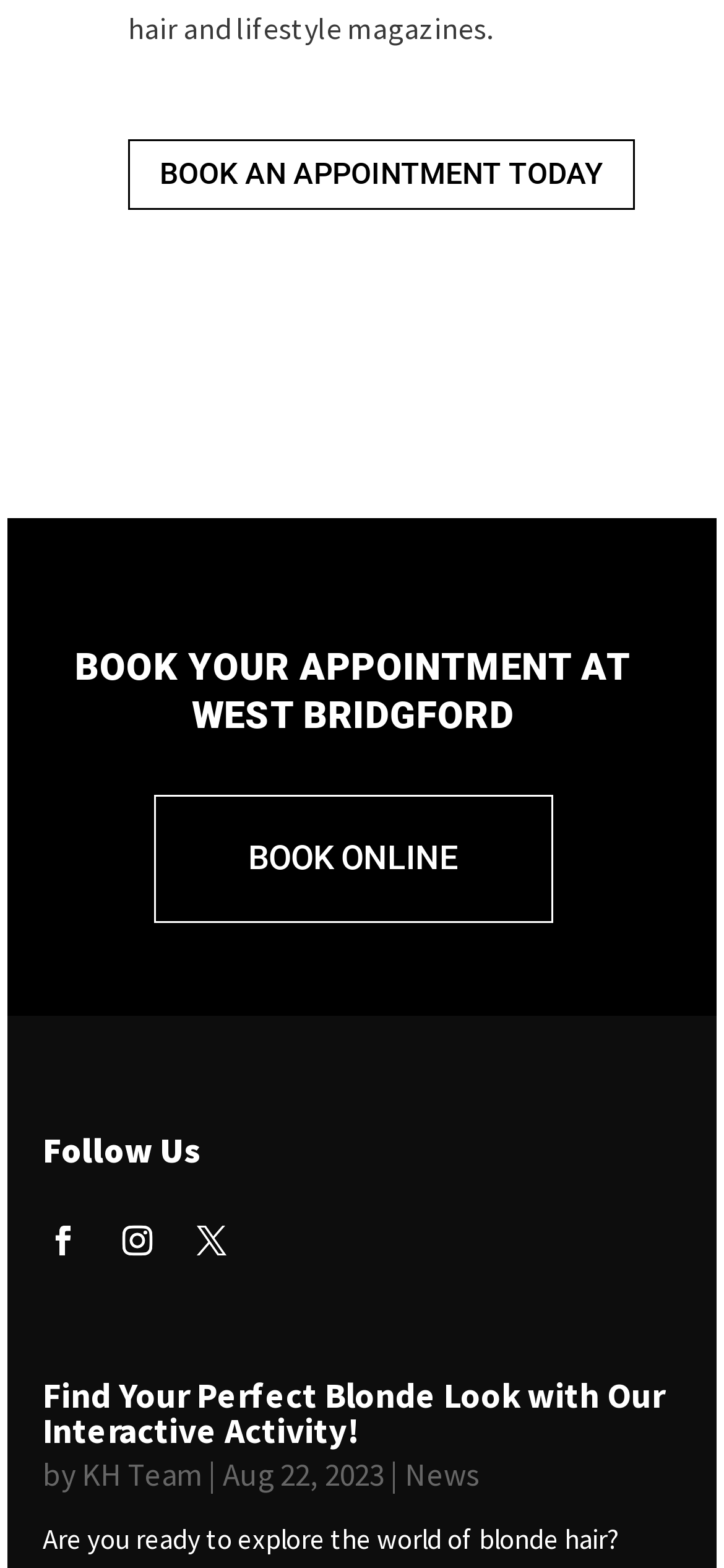From the webpage screenshot, predict the bounding box of the UI element that matches this description: "Book an appointment today".

[0.177, 0.088, 0.877, 0.134]